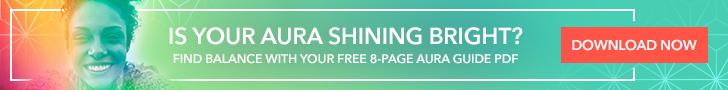Using a single word or phrase, answer the following question: 
What is the purpose of the 8-page aura guide PDF?

To find balance in life